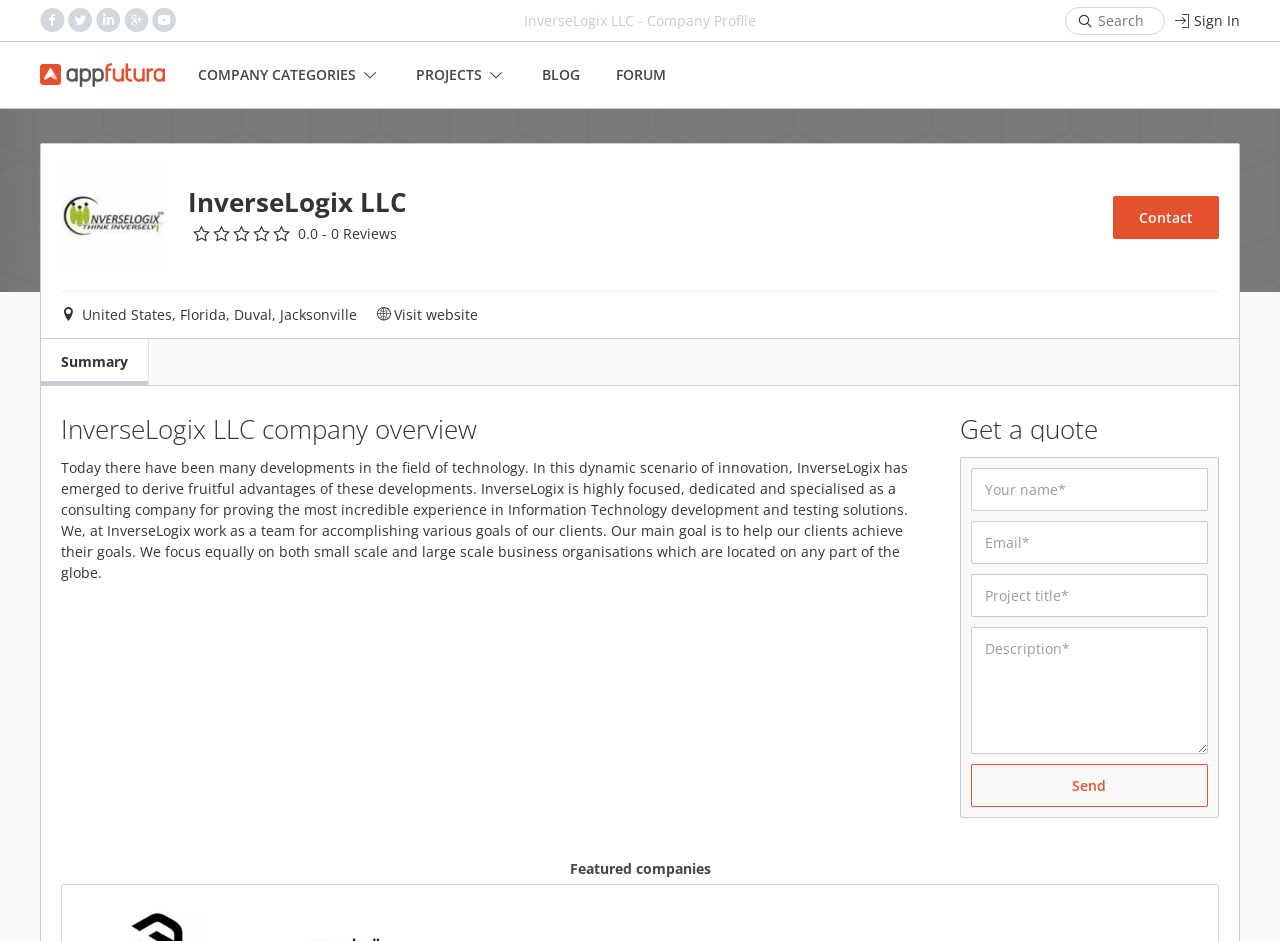What is the company's main goal?
Please look at the screenshot and answer using one word or phrase.

To help clients achieve their goals